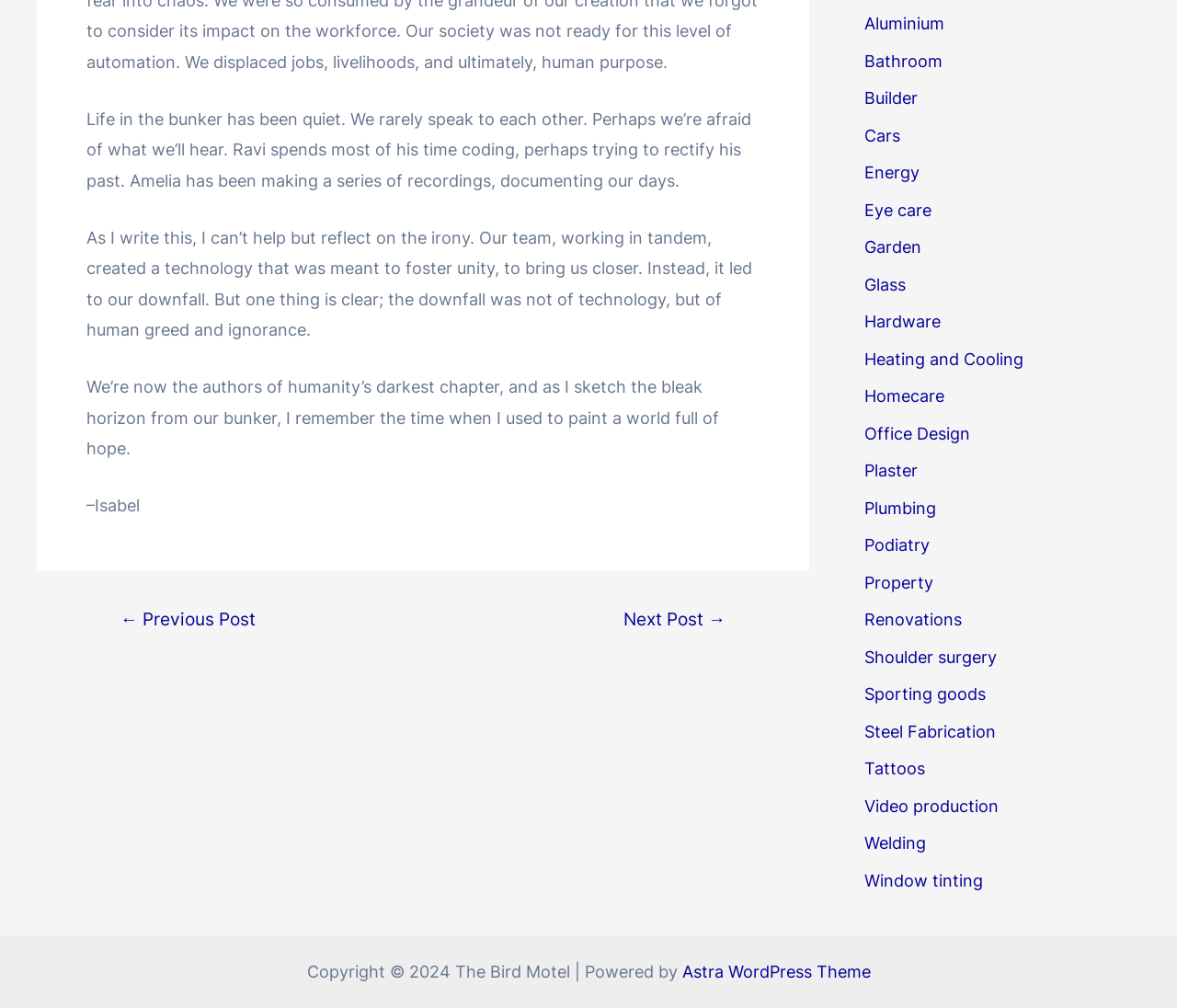What is the theme of the posts?
Analyze the image and deliver a detailed answer to the question.

The links at the top right of the page suggest that the posts are about various topics, including Aluminium, Bathroom, Builder, Cars, and many others, indicating that the theme of the posts is varied.